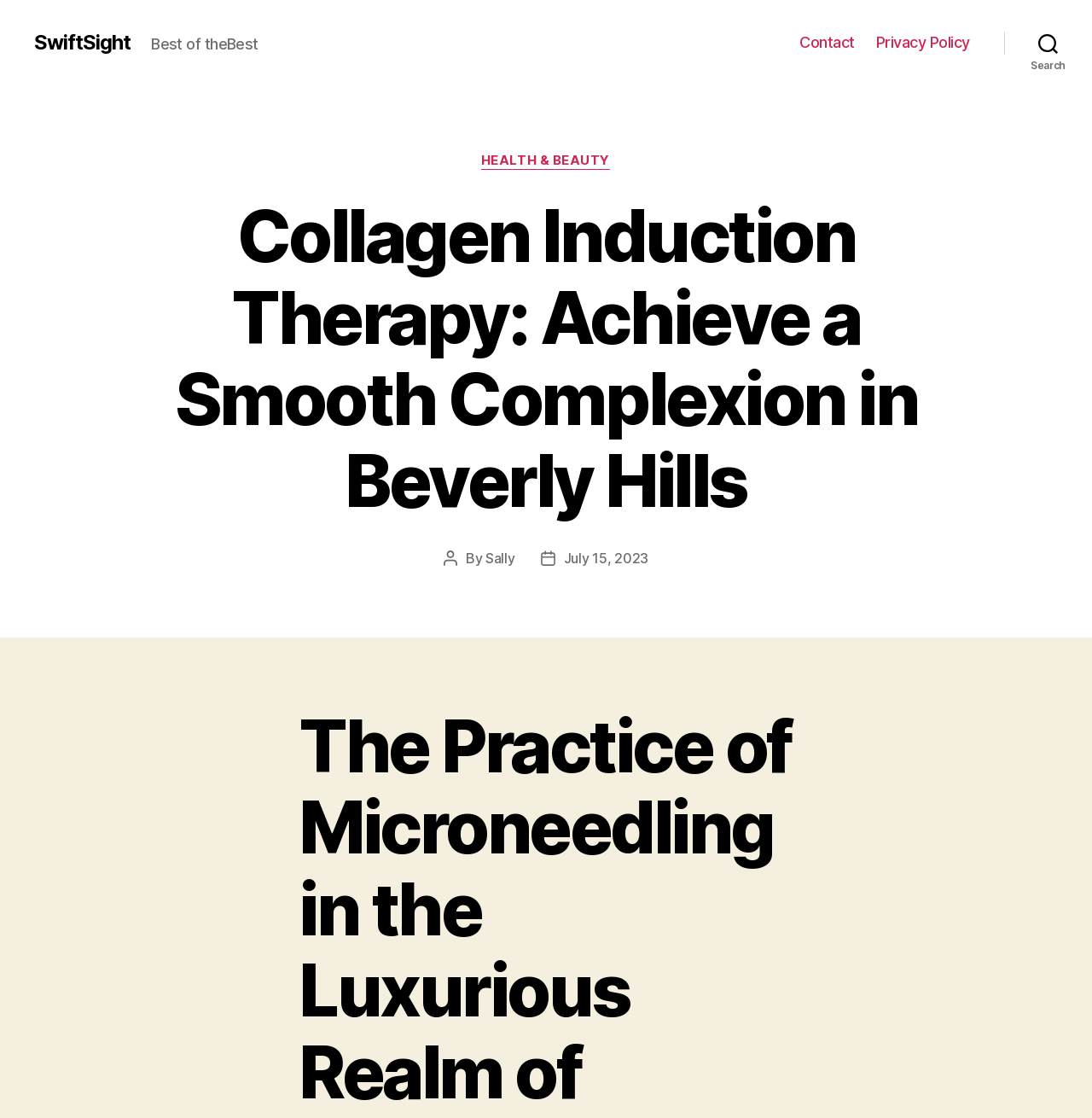What is the category of this article?
Utilize the image to construct a detailed and well-explained answer.

I found the category of the article by looking at the link 'HEALTH & BEAUTY' which is under the 'Categories' heading.